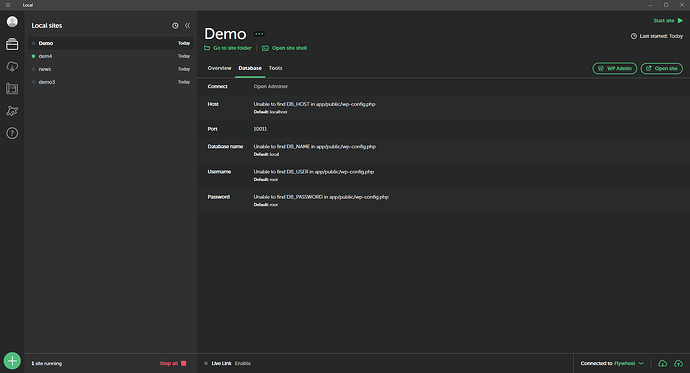What type of issues are indicated in the 'Database' section? From the image, respond with a single word or brief phrase.

Database connectivity issues